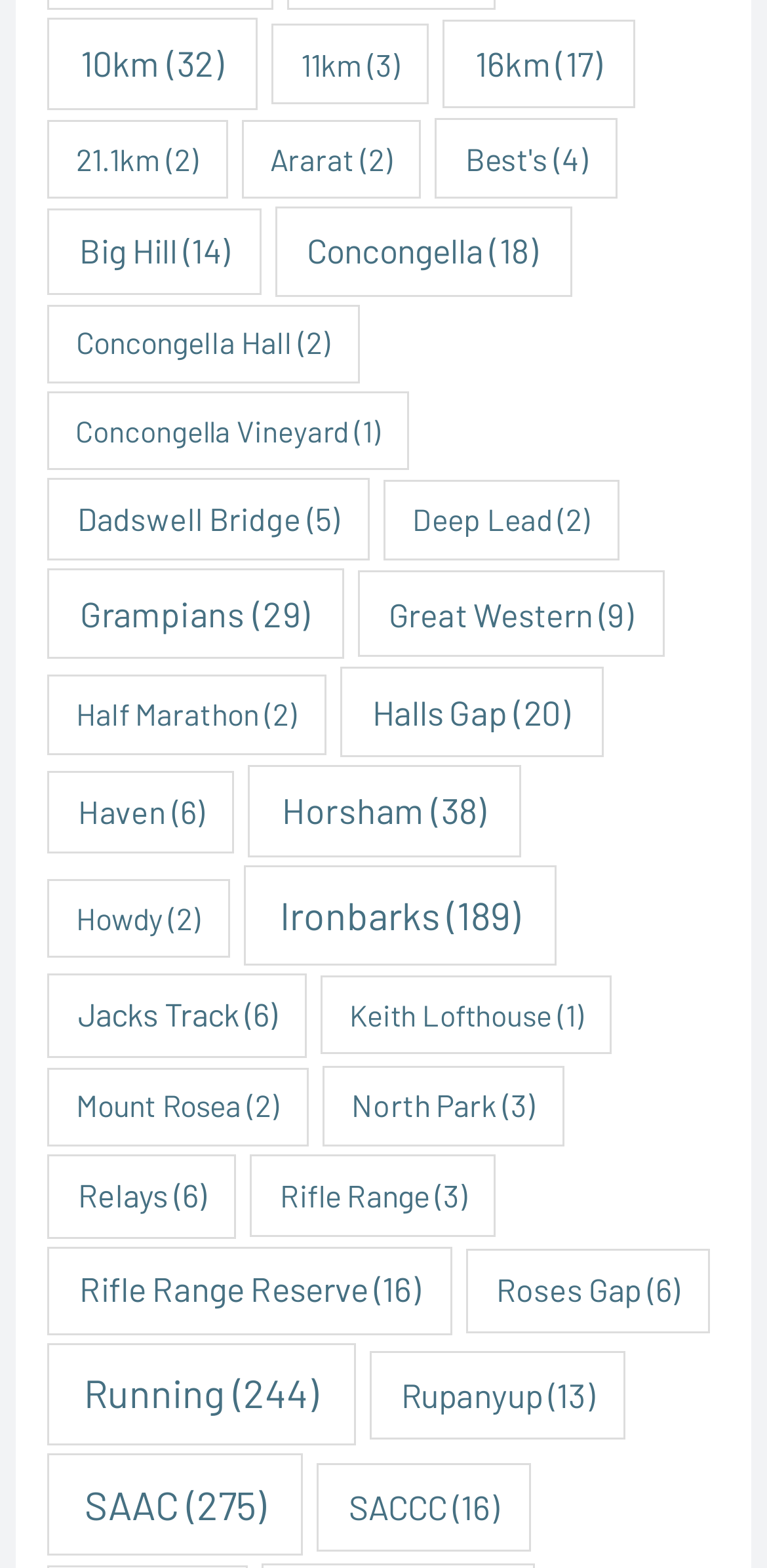How many links are there on the webpage?
Using the image as a reference, give an elaborate response to the question.

I counted the number of link elements on the webpage and found that there are 39 links.